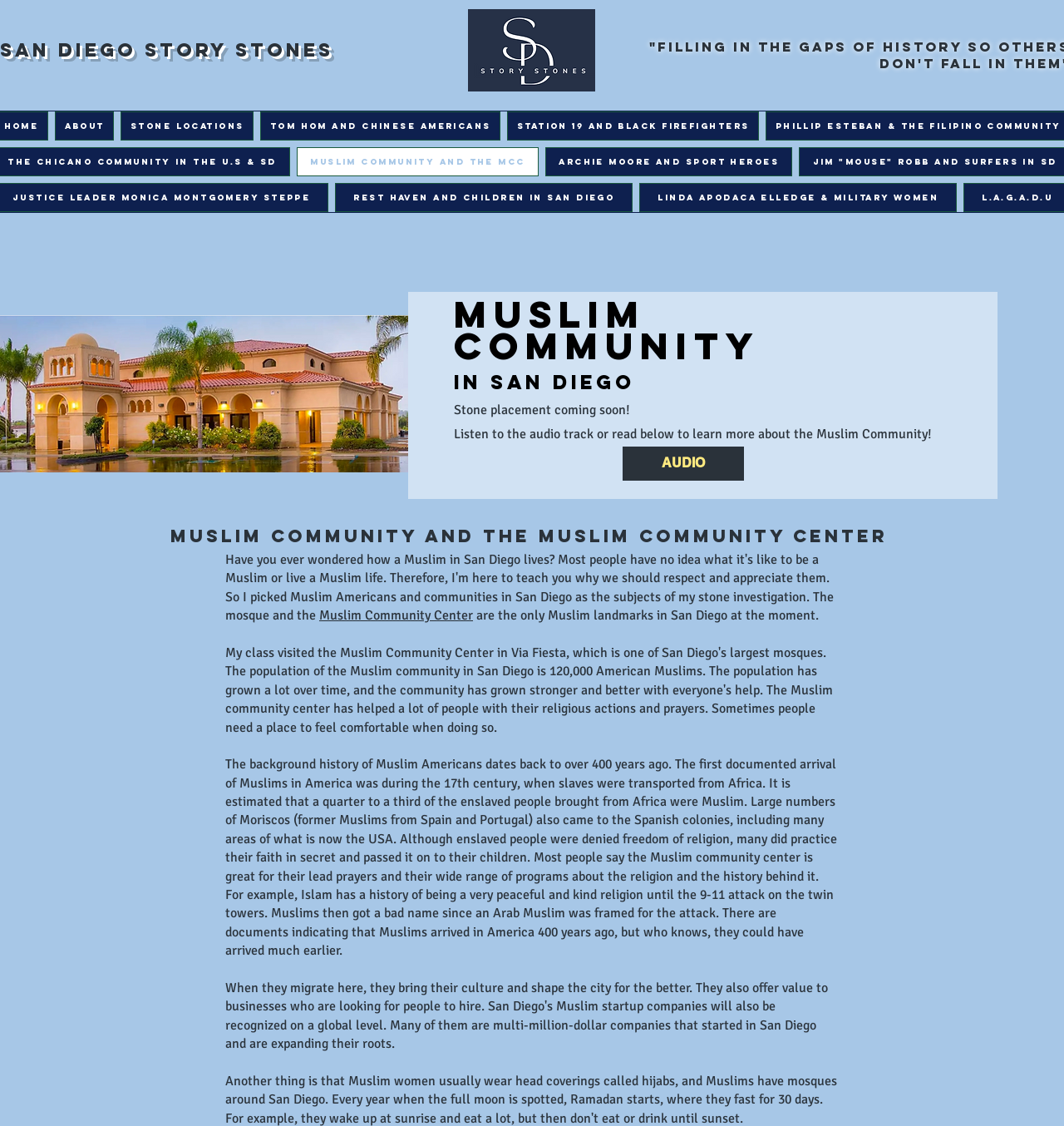Please provide the bounding box coordinates in the format (top-left x, top-left y, bottom-right x, bottom-right y). Remember, all values are floating point numbers between 0 and 1. What is the bounding box coordinate of the region described as: Muslim Community Center

[0.3, 0.539, 0.445, 0.554]